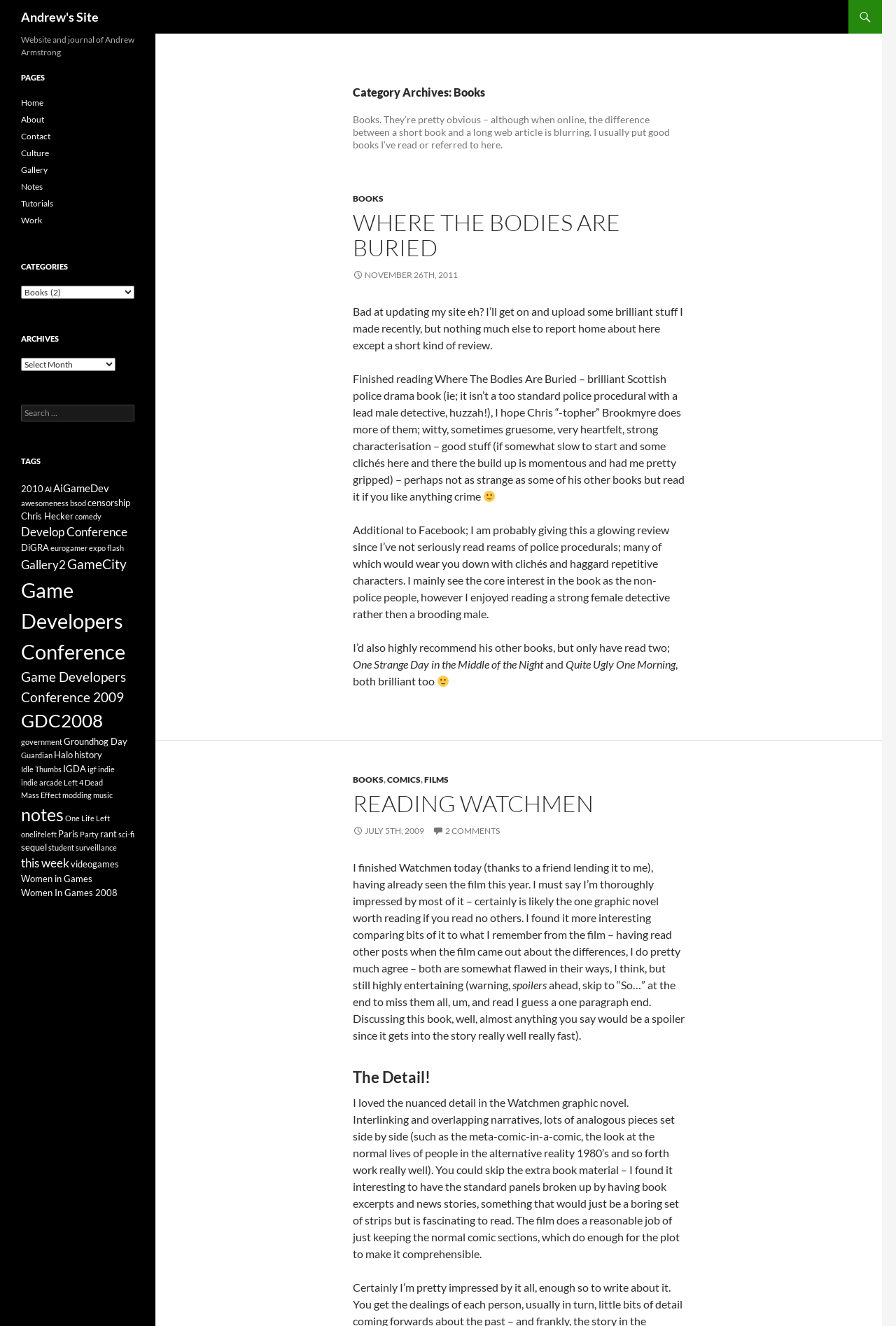Illustrate the webpage with a detailed description.

This webpage is titled "Books | Andrew's Site" and appears to be a personal blog or journal focused on books and reading. At the top of the page, there is a heading "Andrew's Site" and a link to the site's homepage. Below this, there is a search bar and a link to skip to the content.

The main content of the page is divided into sections, with headings and articles about books. The first section has a heading "Category Archives: Books" and features a brief introduction to the topic of books. Below this, there are several articles about specific books, including "Where The Bodies Are Buried" and "Watchmen". Each article includes a brief summary and review of the book, along with some personal thoughts and opinions.

The articles are interspersed with links to other categories and tags, such as "COMICS", "FILMS", and "READING WATCHMEN". There are also several images and icons throughout the page, including smiling faces and clock symbols.

In the sidebar, there are links to other pages on the site, including "Home", "About", "Contact", and "Gallery". There are also sections for "CATEGORIES", "ARCHIVES", and "TAGS", which provide further links to related content.

Overall, the page appears to be a personal and informal space for the author to share their thoughts and opinions about books and reading. The layout is simple and easy to navigate, with clear headings and sections to guide the reader.